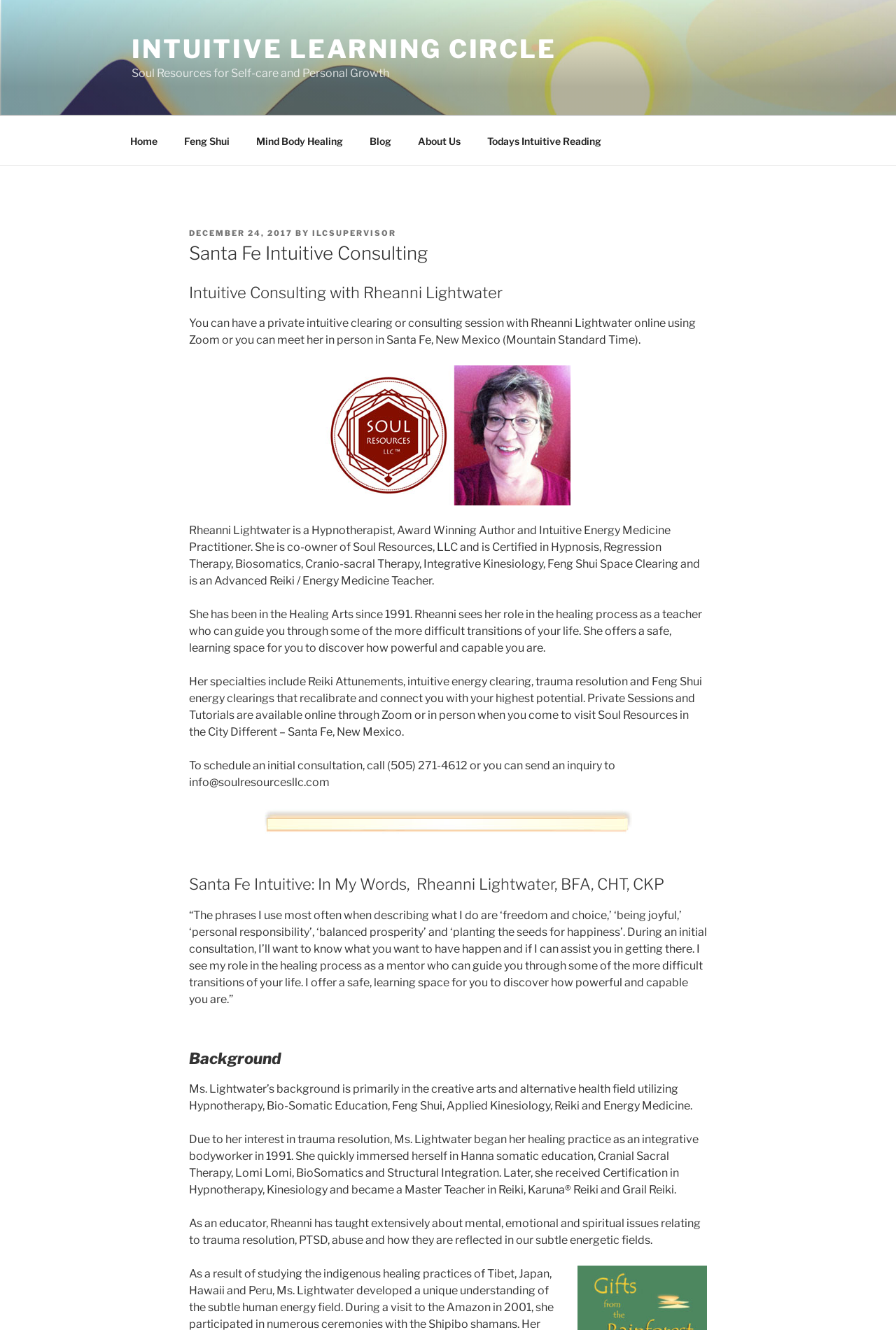Specify the bounding box coordinates of the element's region that should be clicked to achieve the following instruction: "Read about the refused plans". The bounding box coordinates consist of four float numbers between 0 and 1, in the format [left, top, right, bottom].

None